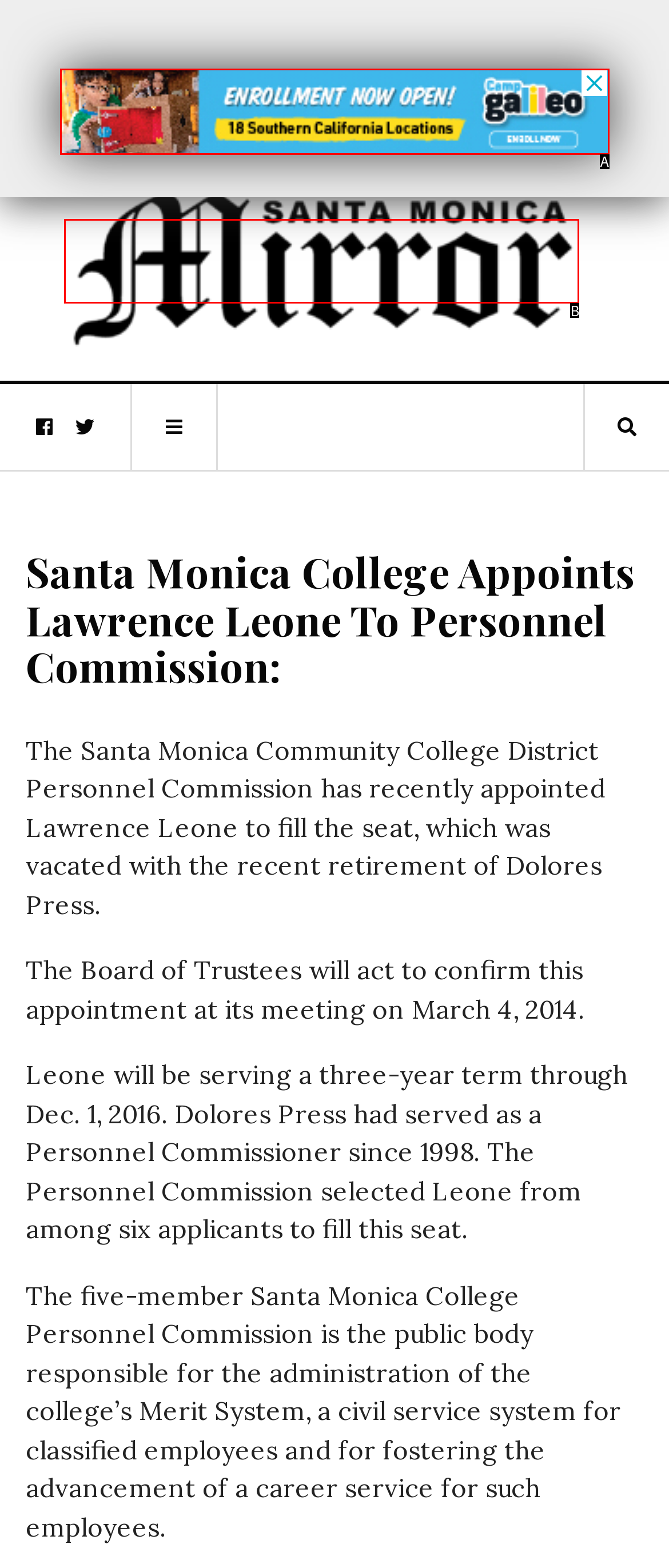From the choices provided, which HTML element best fits the description: alt="SM Mirror"? Answer with the appropriate letter.

B